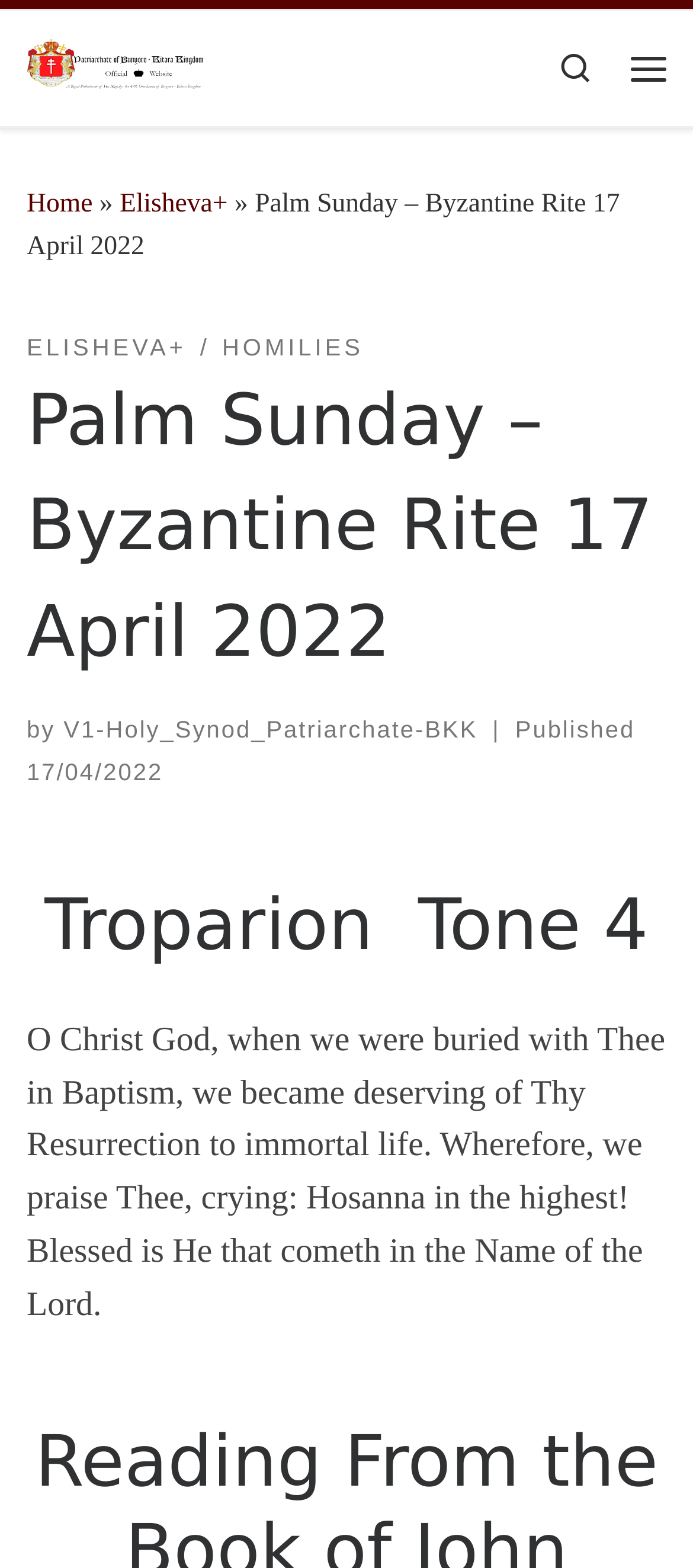Who is the author of the article?
Carefully analyze the image and provide a detailed answer to the question.

The author of the article can be found in the middle of the webpage, where it says 'by V1-Holy_Synod_Patriarchate-BKK'. This is likely the name or identifier of the author being referred to in the context of the webpage.